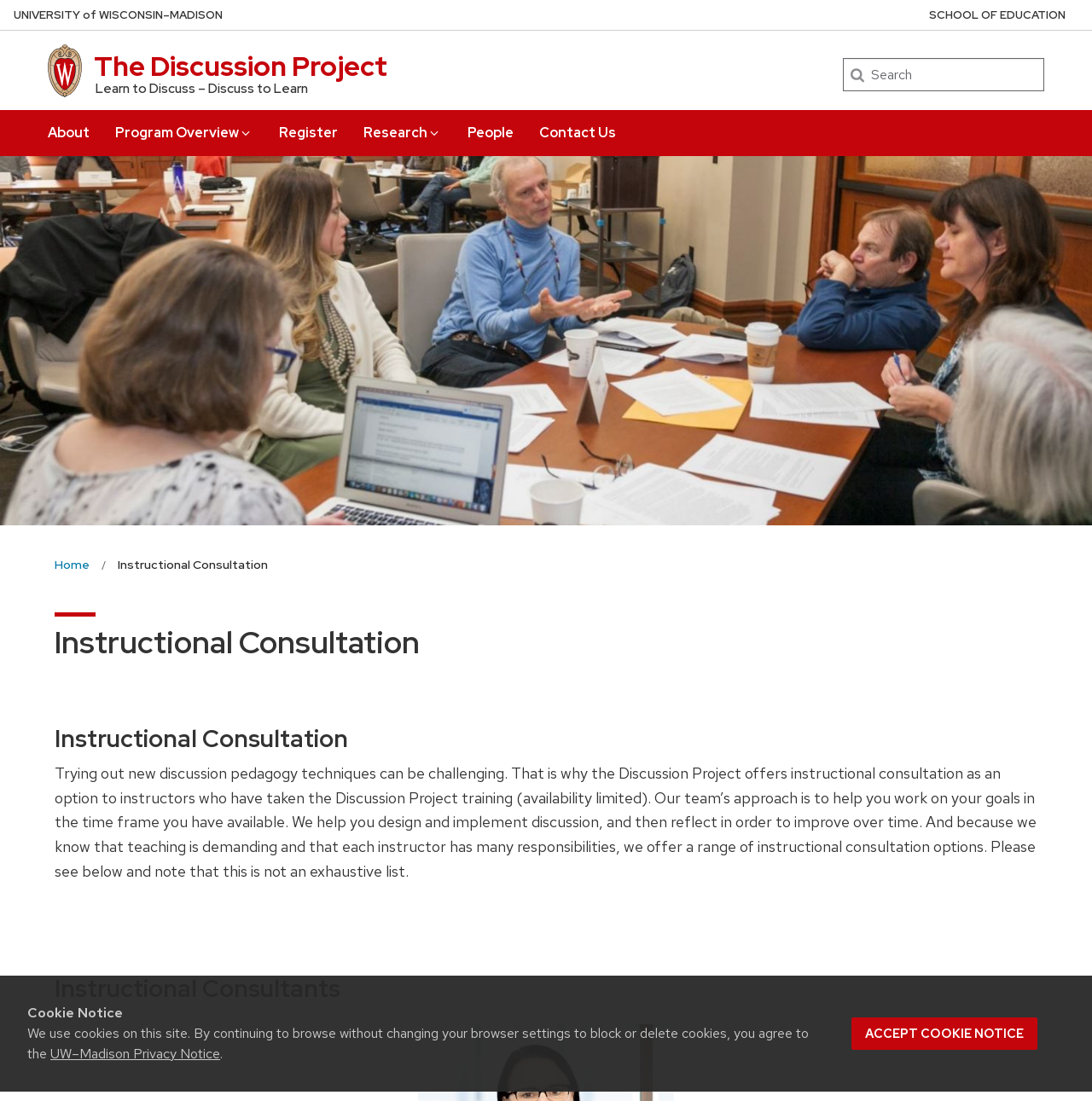Locate the bounding box of the UI element with the following description: "Instructional Consultation".

[0.108, 0.502, 0.245, 0.525]